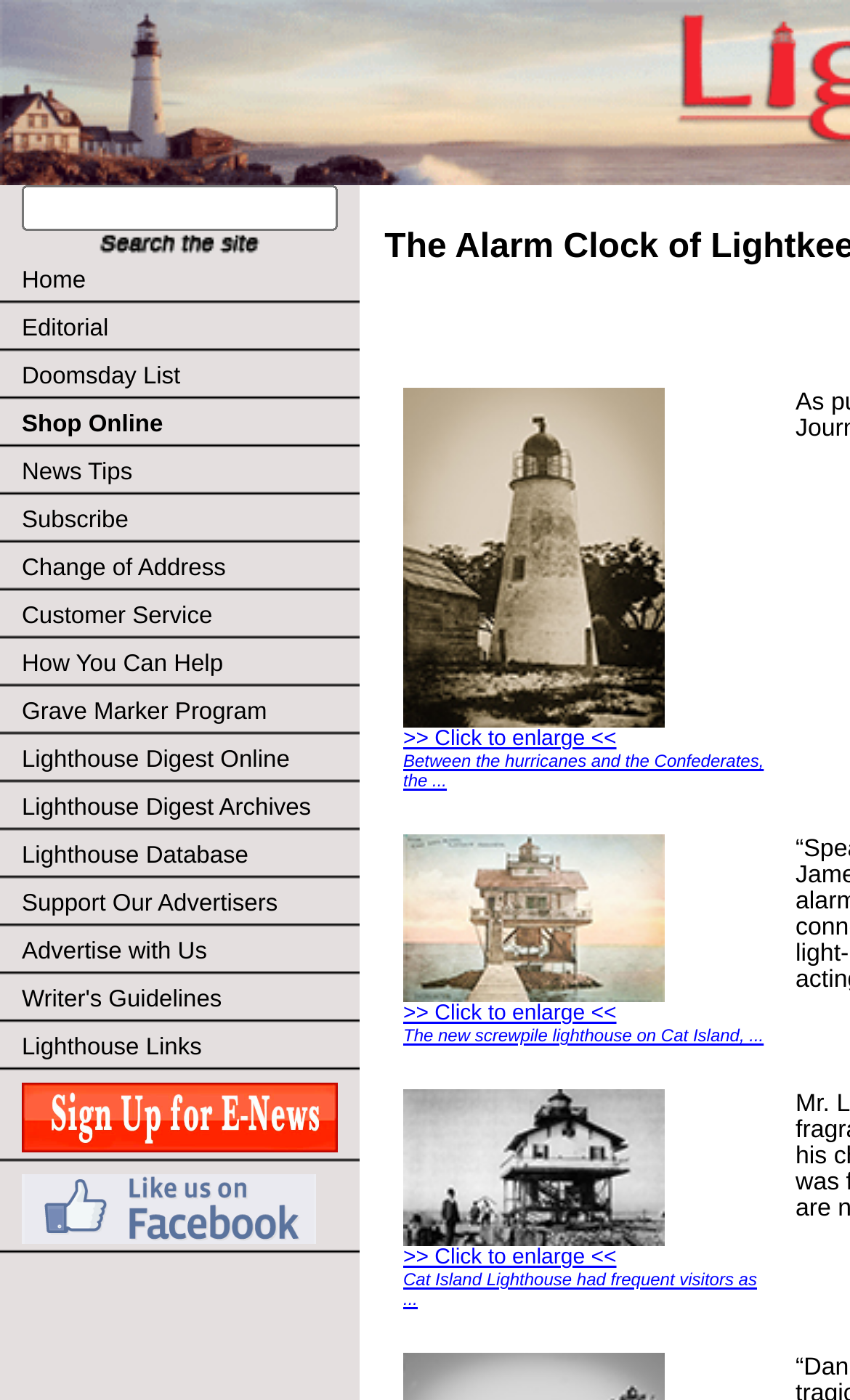What is the topic of the webpage?
Look at the image and answer the question with a single word or phrase.

Lighthouses